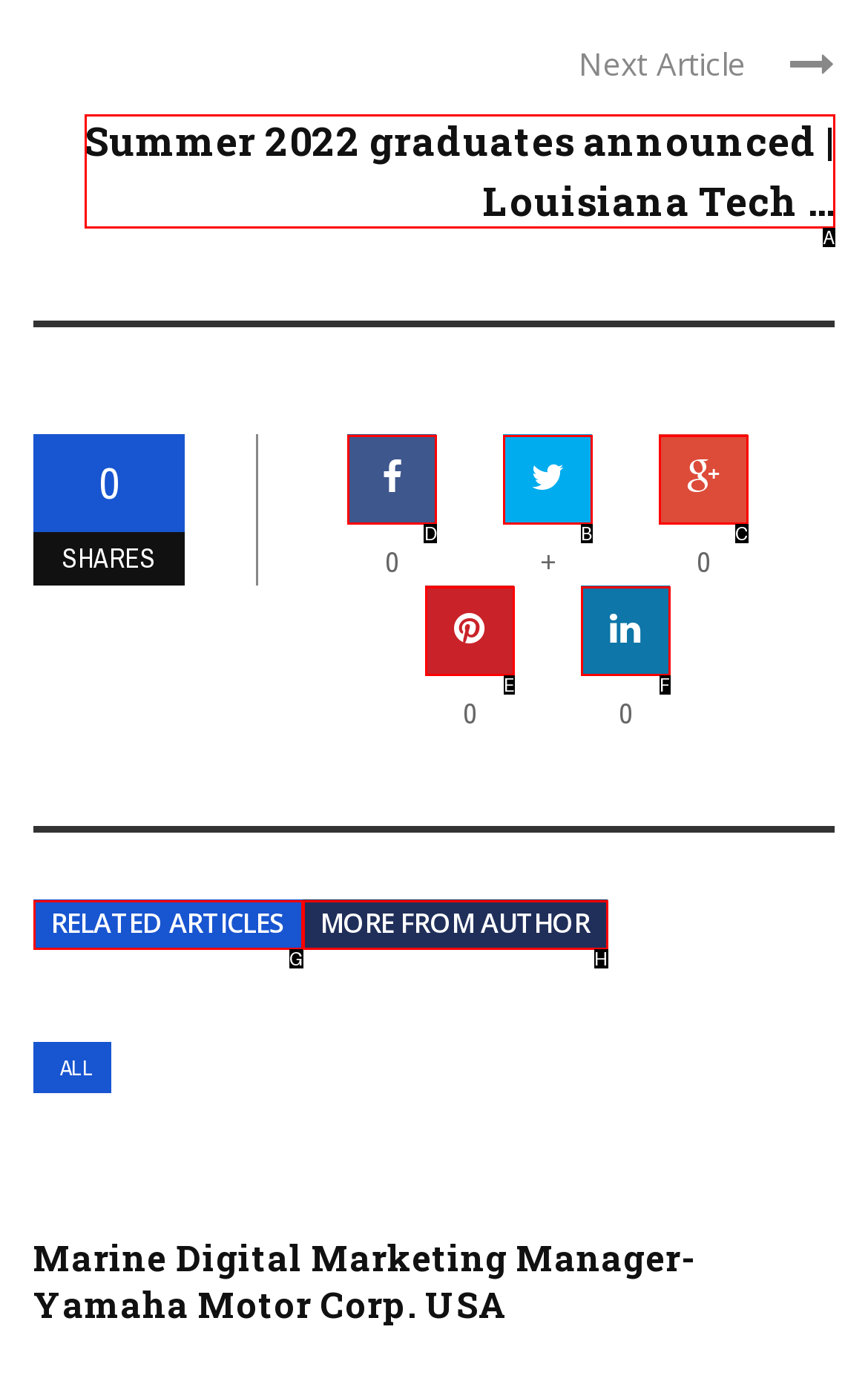From the given options, indicate the letter that corresponds to the action needed to complete this task: Share on Facebook. Respond with only the letter.

D